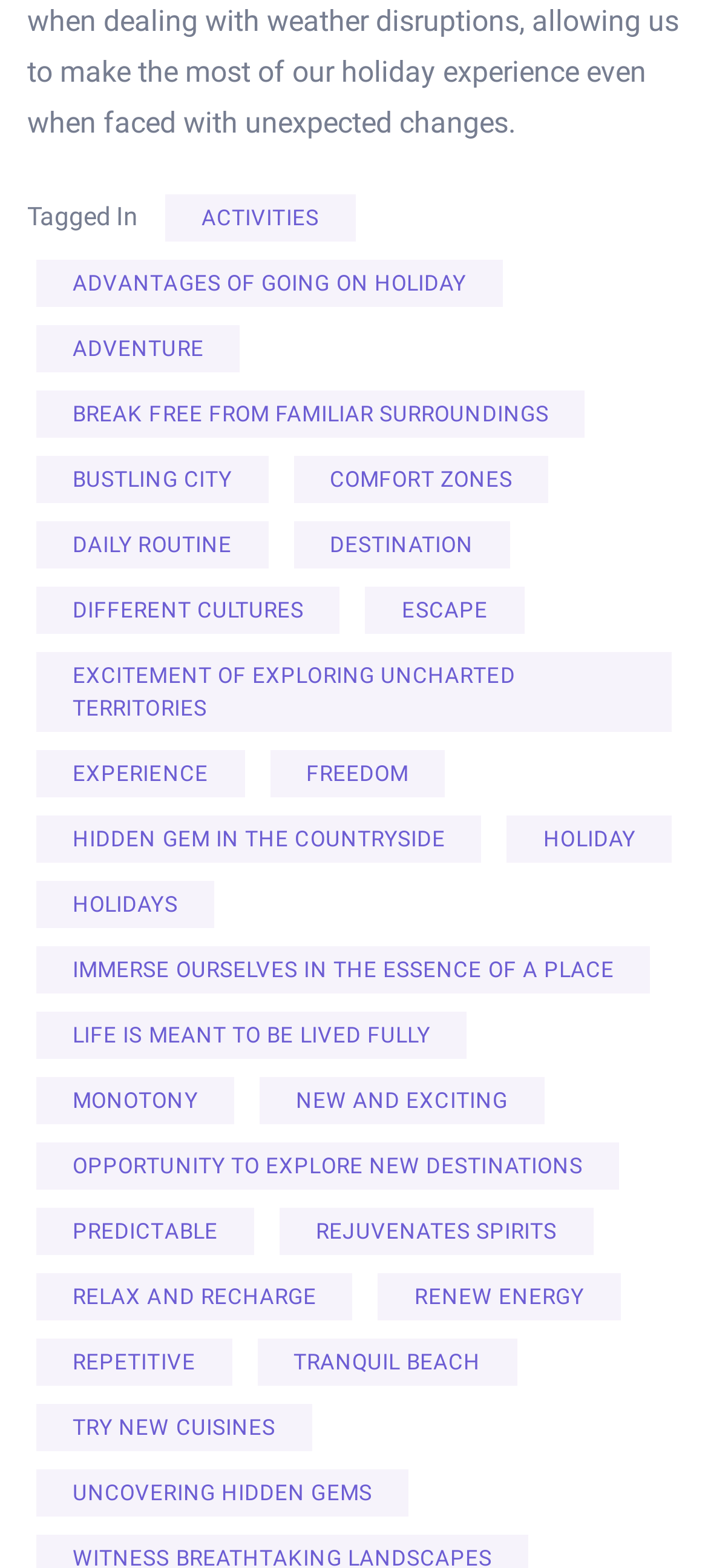What type of destinations are mentioned on this webpage?
Refer to the screenshot and respond with a concise word or phrase.

Beach and city